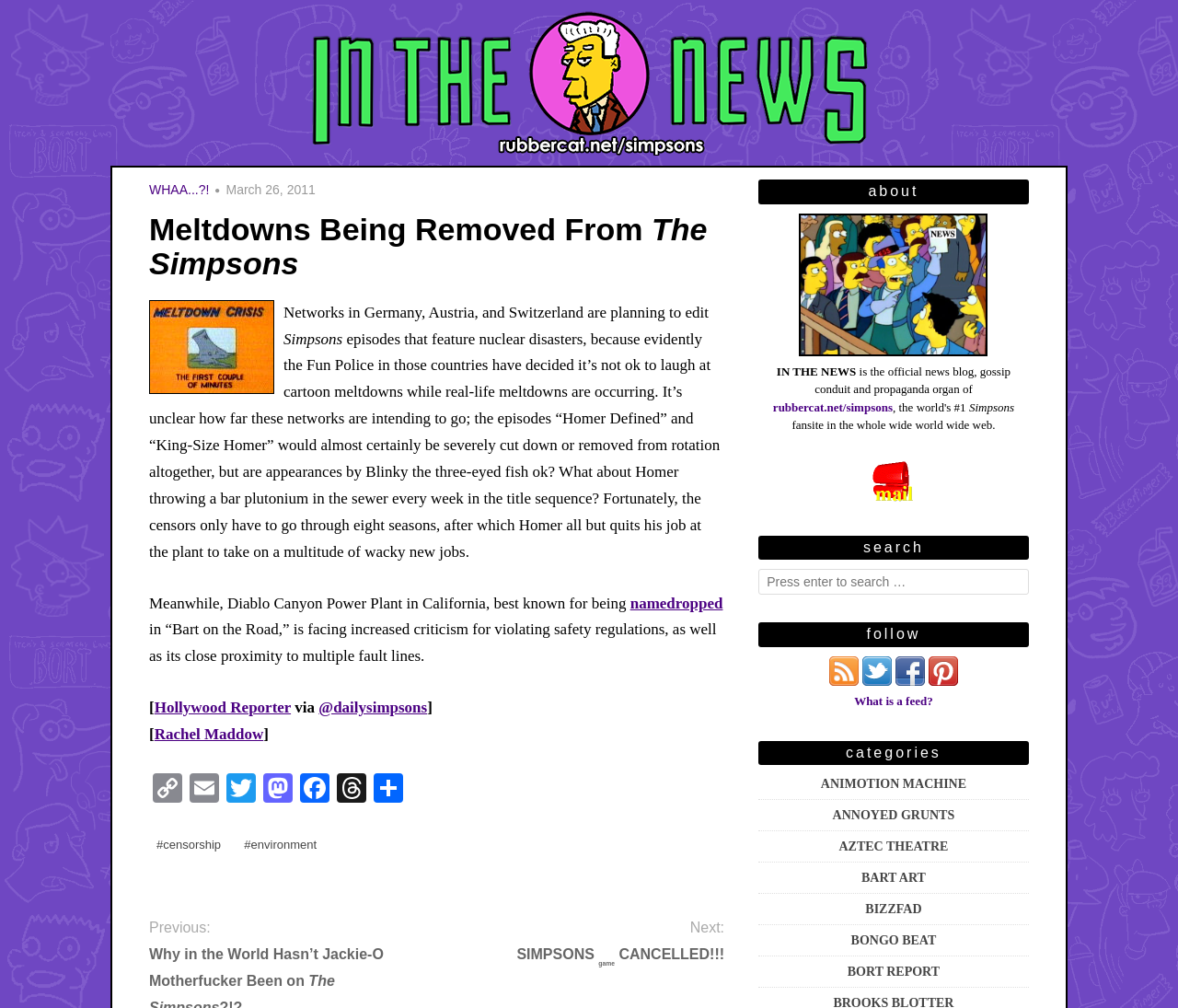How many seasons of Simpsons episodes will the censors have to go through?
Examine the image closely and answer the question with as much detail as possible.

According to the article, the censors only have to go through eight seasons of Simpsons episodes to edit out the nuclear disasters.